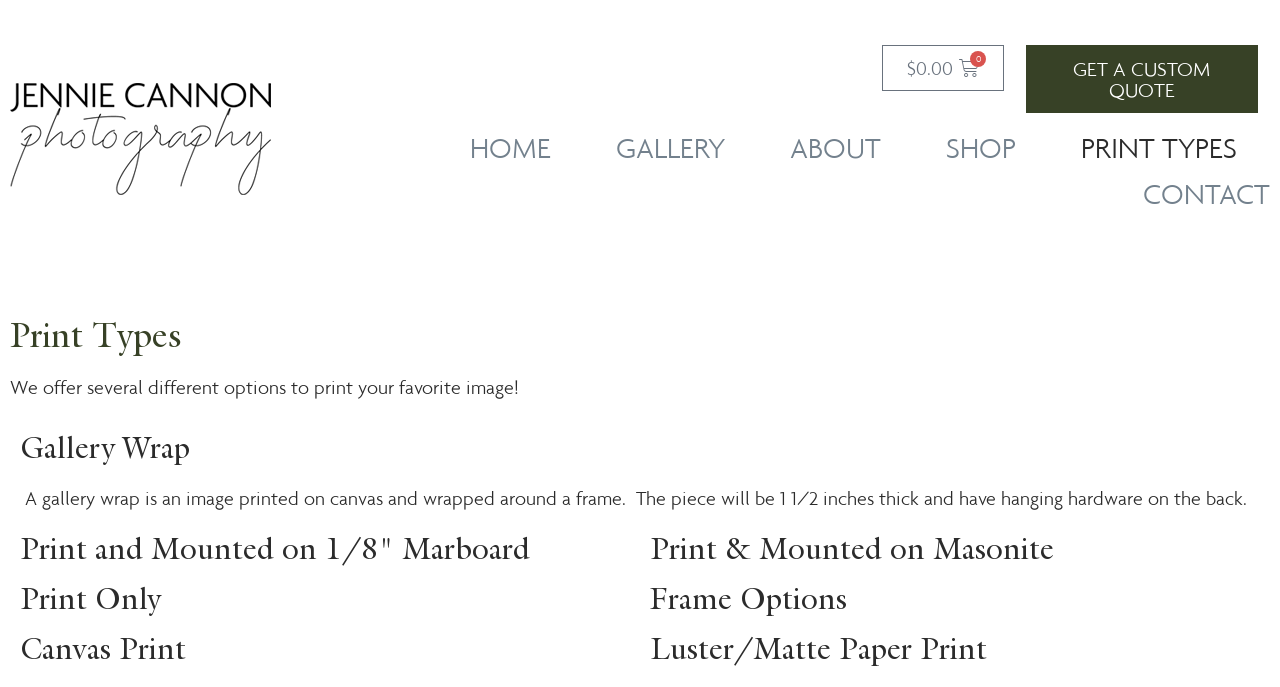Is there a 'Contact' page?
Please elaborate on the answer to the question with detailed information.

I found a link with the text 'CONTACT' which suggests that there is a 'Contact' page on this website.